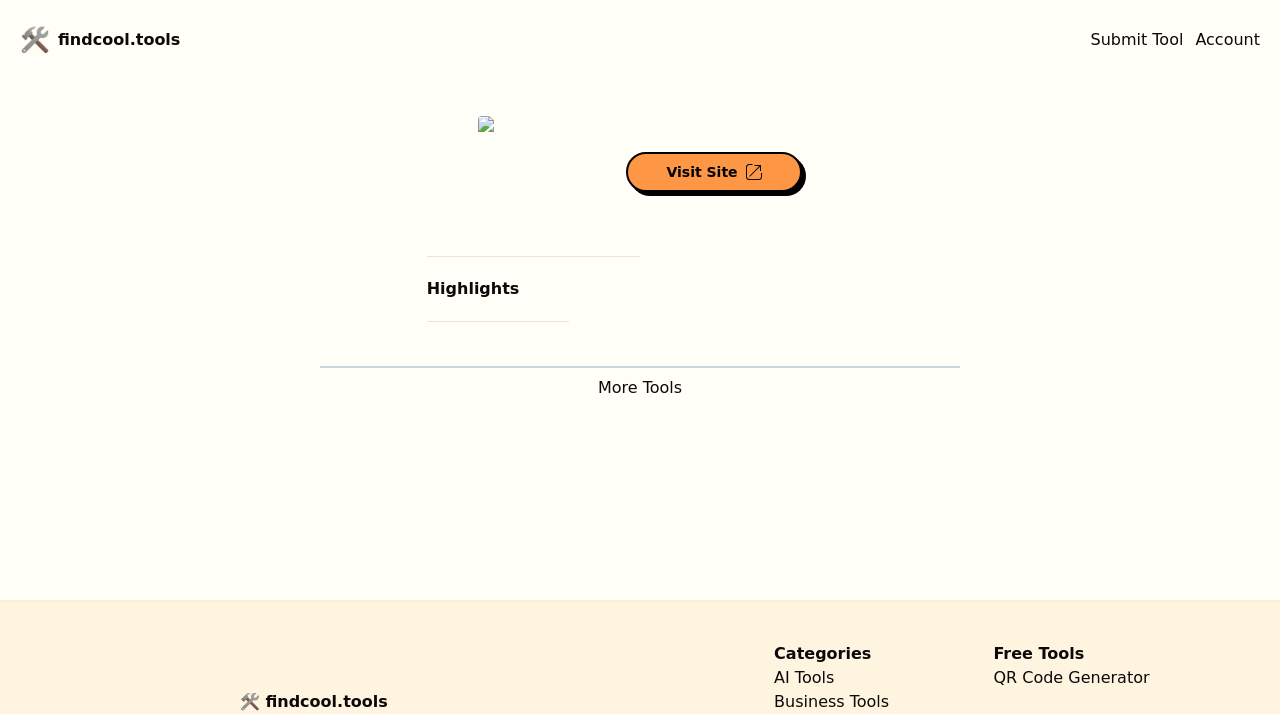Please determine the bounding box of the UI element that matches this description: Submit Tool. The coordinates should be given as (top-left x, top-left y, bottom-right x, bottom-right y), with all values between 0 and 1.

[0.852, 0.039, 0.925, 0.073]